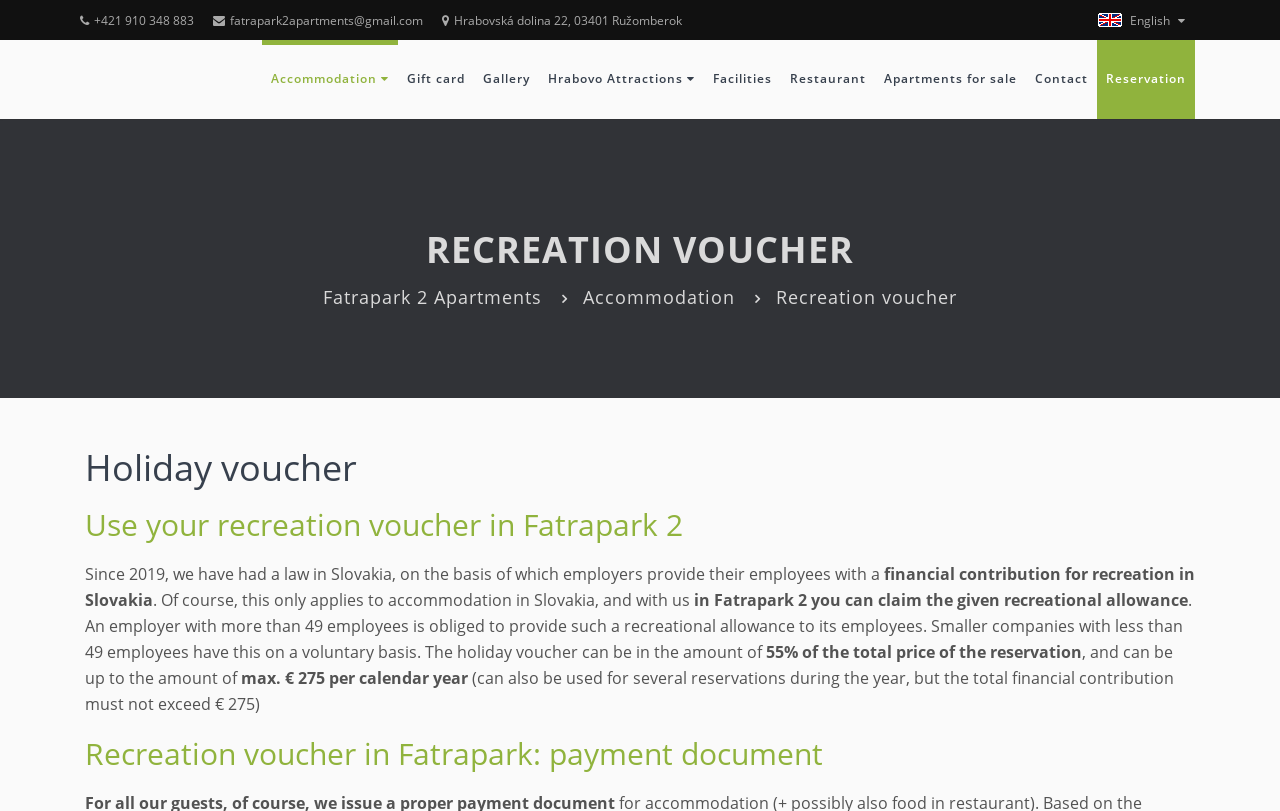What is the maximum amount of recreational allowance?
Please give a detailed and elaborate answer to the question based on the image.

I found the maximum amount of recreational allowance by reading the StaticText element with the text 'max. € 275 per calendar year' which is located in the middle of the webpage.